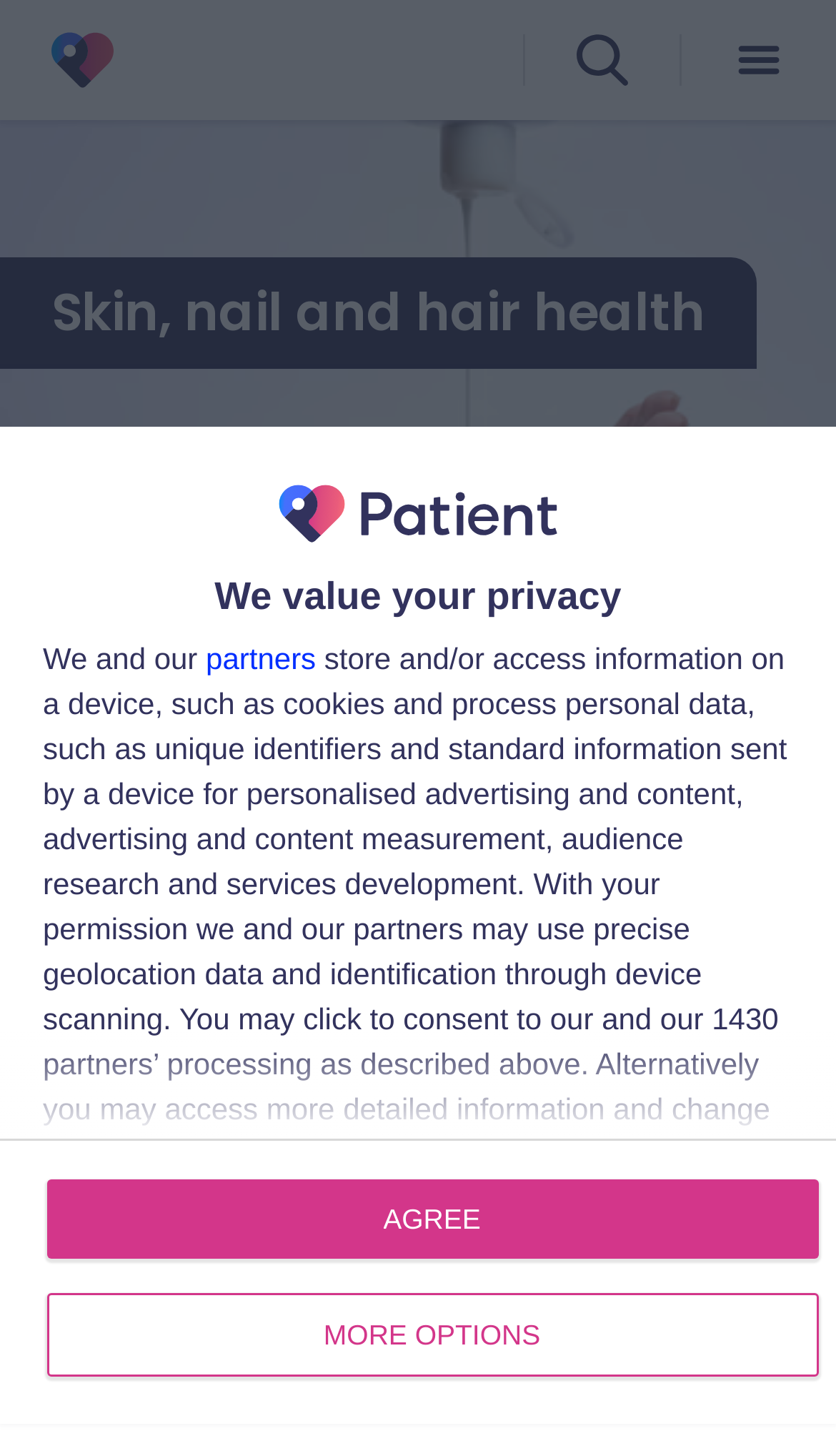Is there a search function on this webpage?
Based on the visual, give a brief answer using one word or a short phrase.

Yes